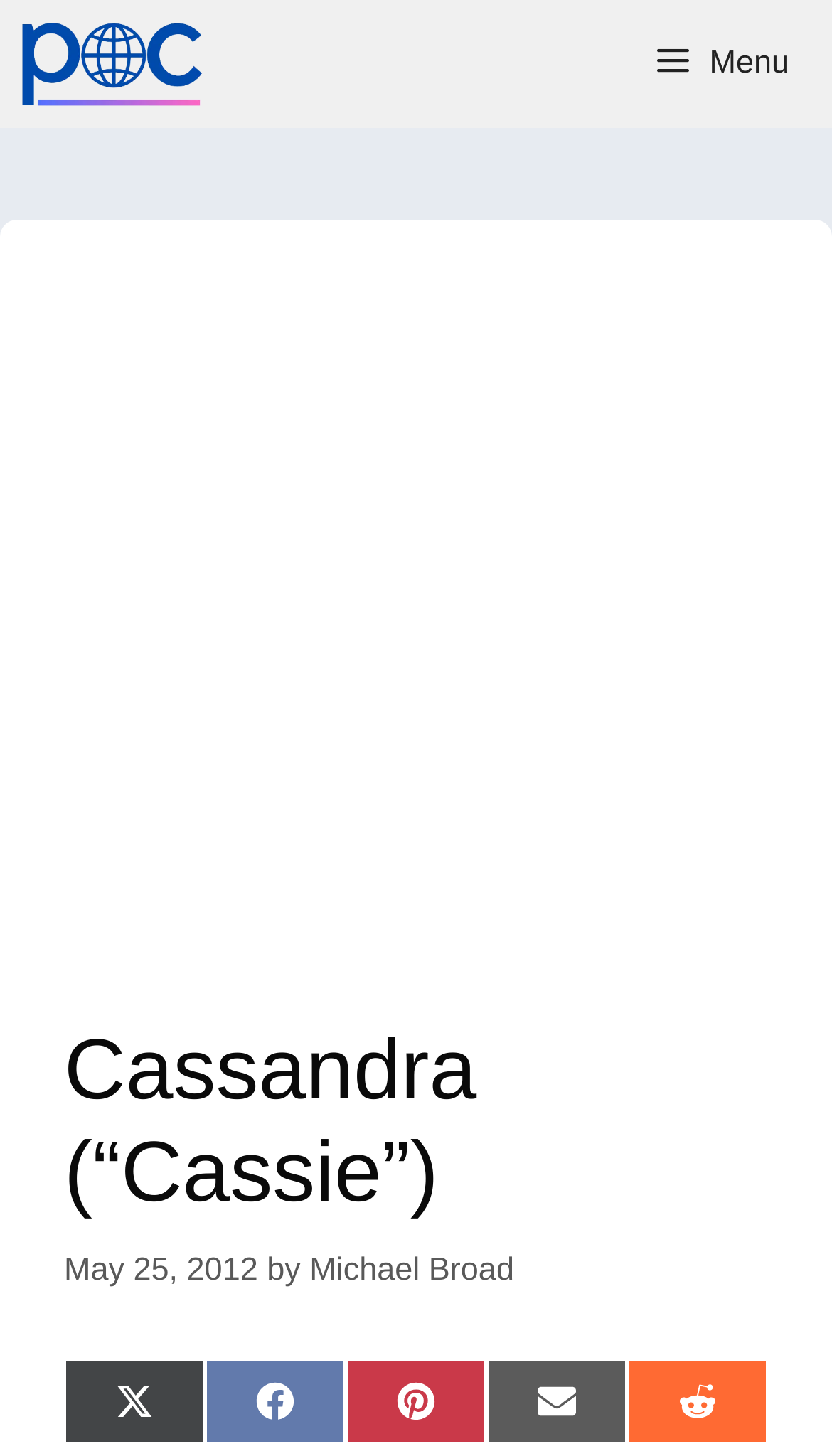What is the relationship between the article's author and the person in the article?
Based on the image, provide your answer in one word or phrase.

Unknown